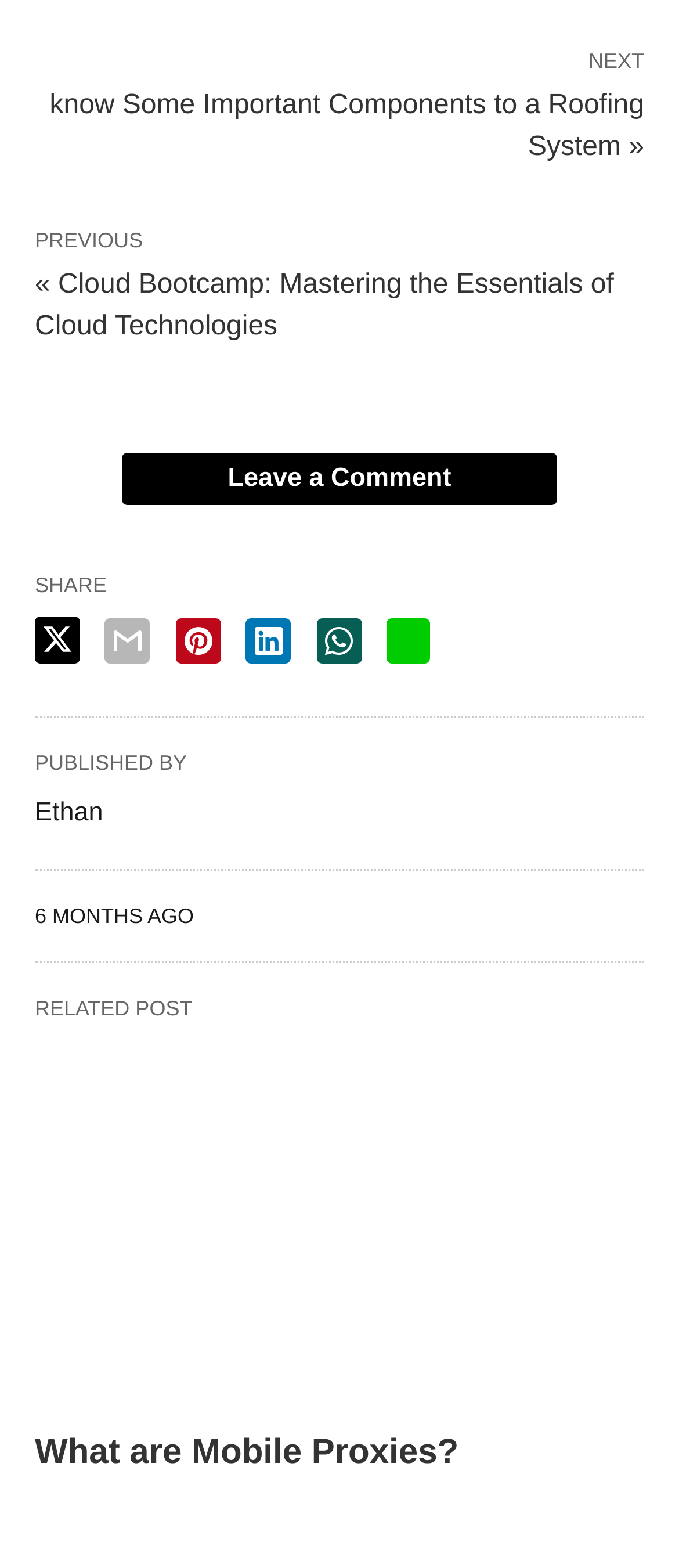Identify and provide the bounding box for the element described by: "aria-label="whatsapp share"".

[0.466, 0.395, 0.533, 0.424]